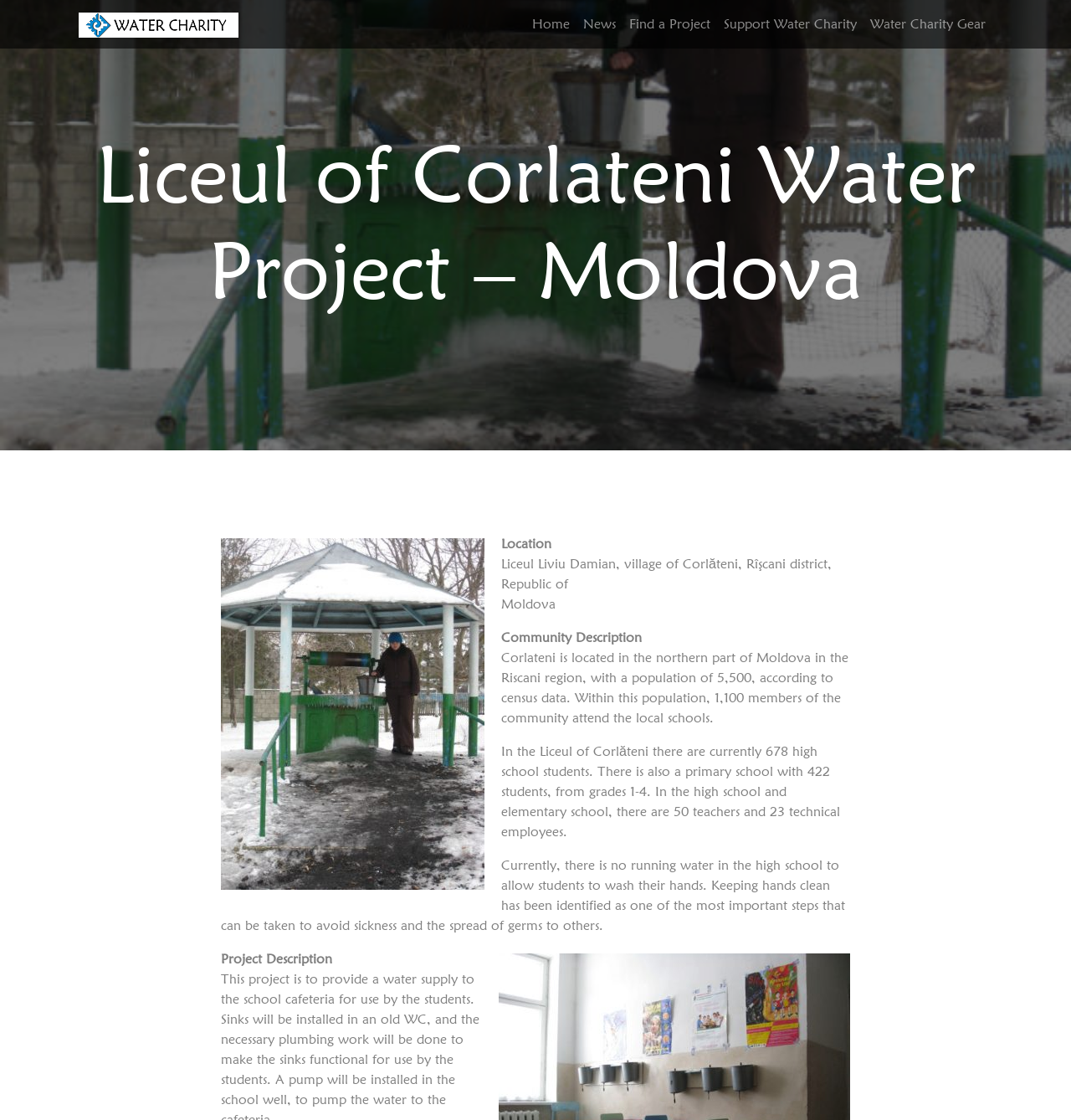What is the location of the Liceul of Corlateni?
Please use the visual content to give a single word or phrase answer.

Moldova